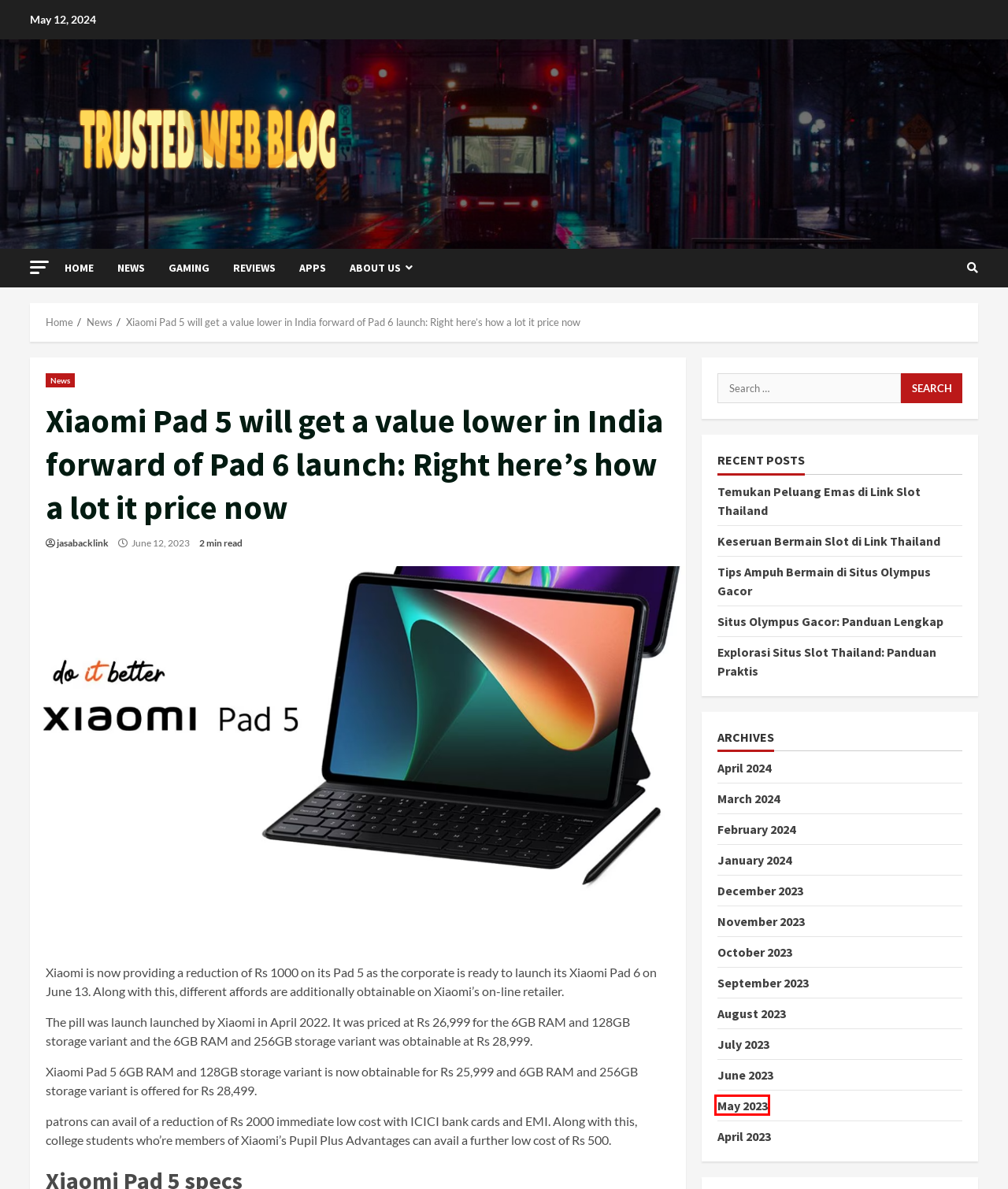Given a webpage screenshot with a red bounding box around a UI element, choose the webpage description that best matches the new webpage after clicking the element within the bounding box. Here are the candidates:
A. February 2024 – SystemAja.com
B. Tips Ampuh Bermain di Situs Olympus Gacor – SystemAja.com
C. August 2023 – SystemAja.com
D. April 2024 – SystemAja.com
E. May 2023 – SystemAja.com
F. Situs Olympus Gacor: Panduan Lengkap – SystemAja.com
G. January 2024 – SystemAja.com
H. Apps – SystemAja.com

E